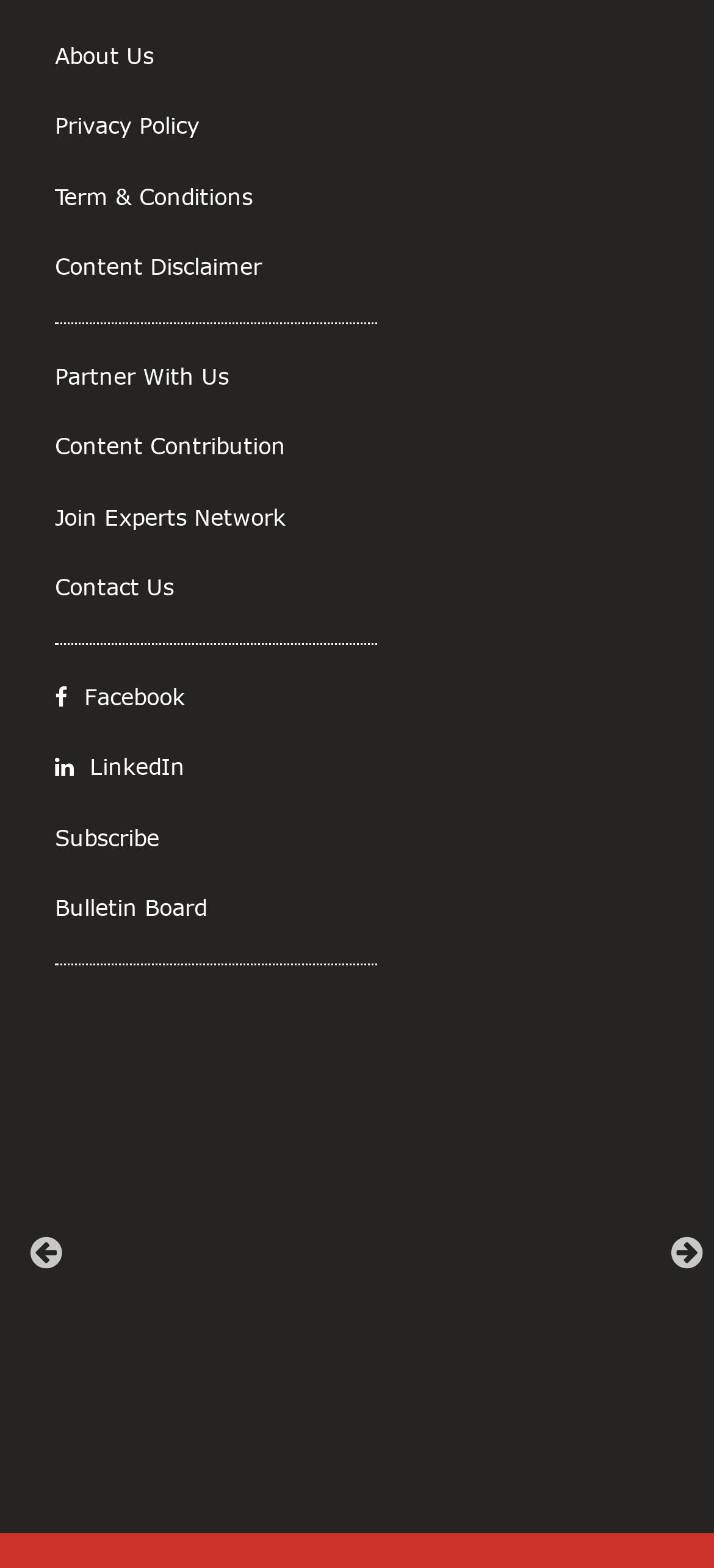Please examine the image and answer the question with a detailed explanation:
How can users contribute to the website?

The 'Content Contribution' link in the footer section indicates that users can contribute content to the website, possibly through submitting articles or posts.